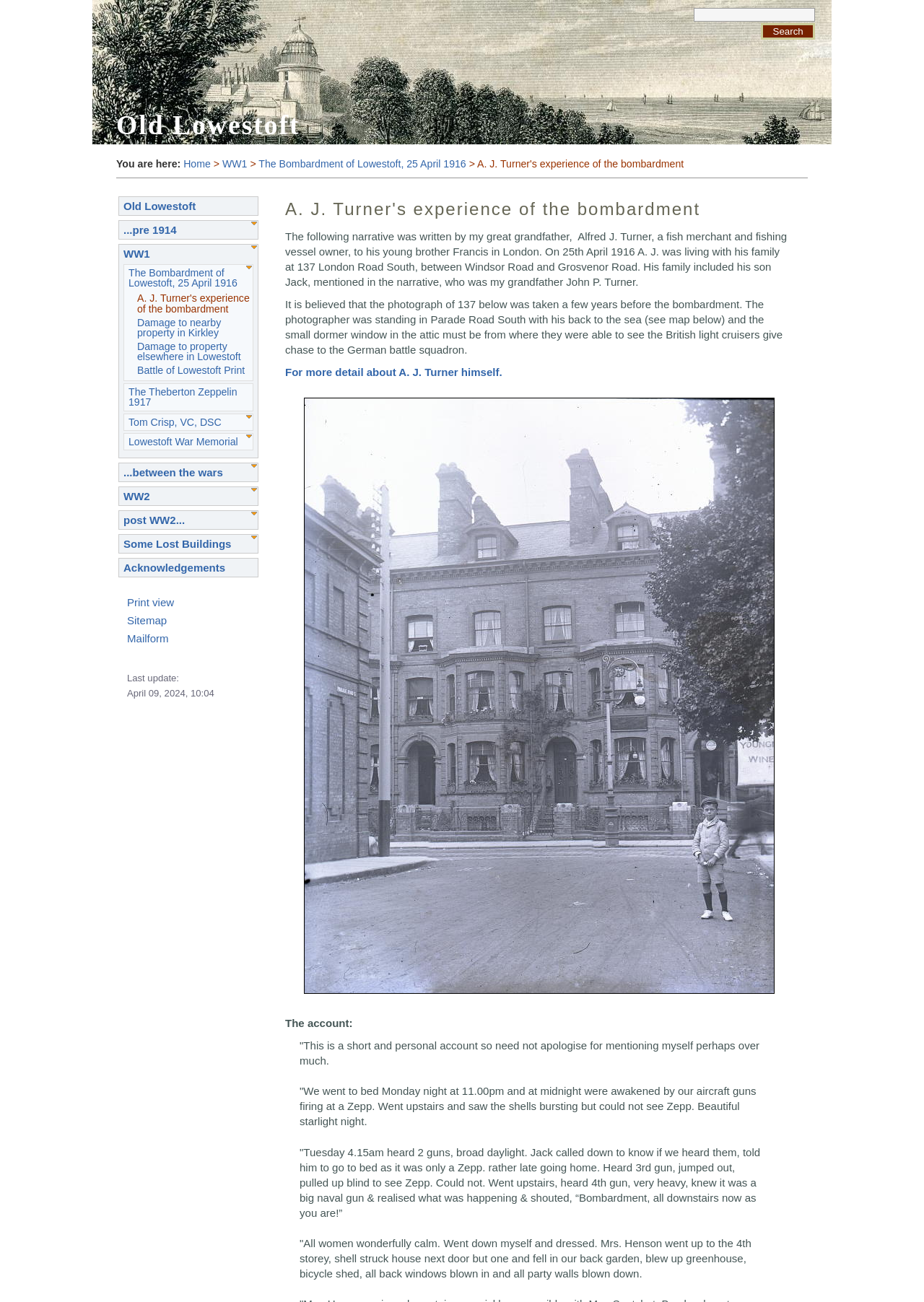What is the event described in the narrative?
Provide a detailed answer to the question using information from the image.

The answer can be found in the static text element that says '“Bombardment, all downstairs now as you are!”' which is a quote from the narrative.